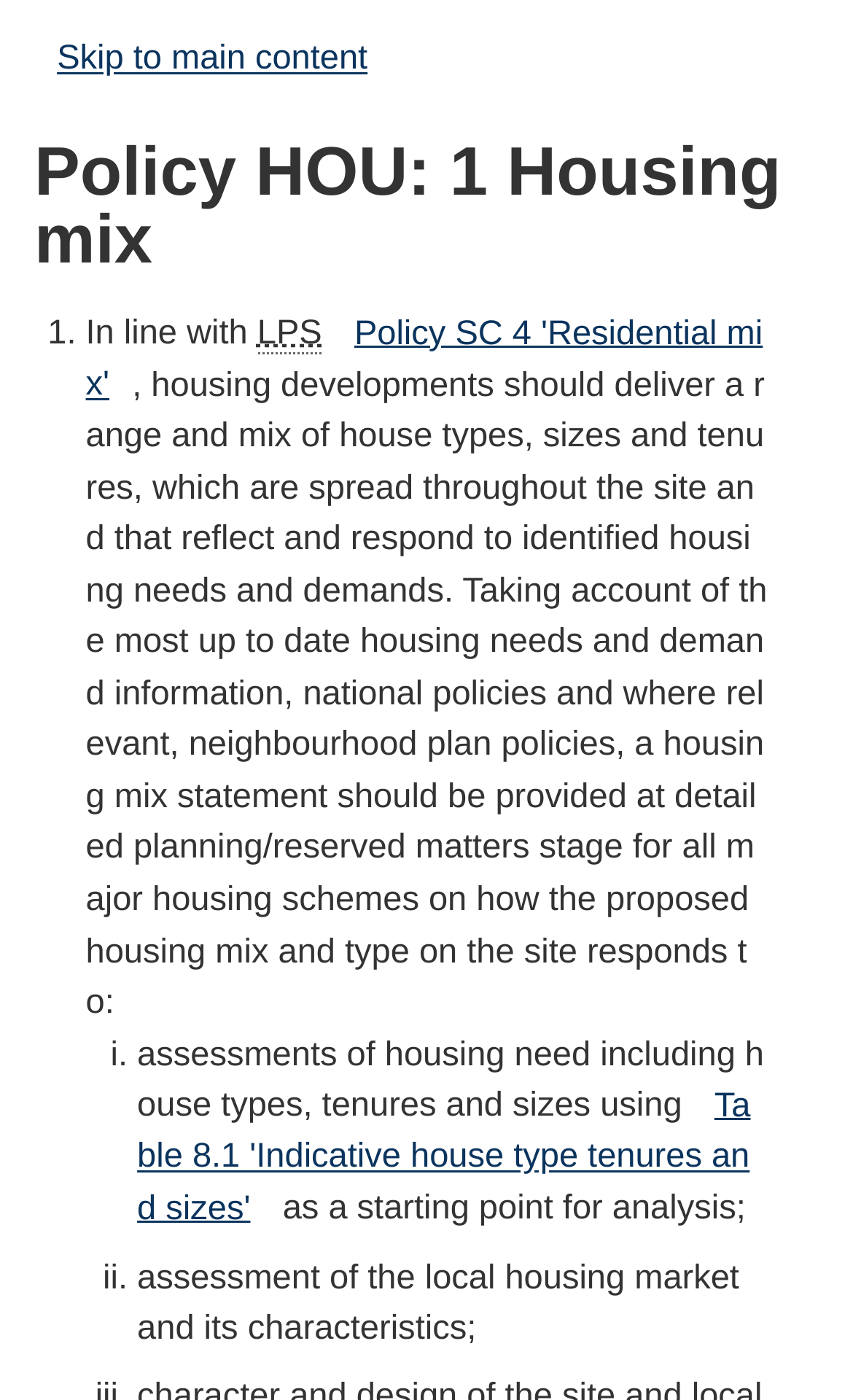Produce a meticulous description of the webpage.

The webpage is about the Development Plan Policy HOU 1 Housing mix. At the top, there is a link to "Skip to main content" positioned on the left side of the page. Below it, a heading "Policy HOU: 1 Housing mix" spans across the page. 

The main content starts with a list, where the first item is labeled "1." and followed by the text "In line with". The abbreviation "LPS" for "Local Plan Strategy" is placed next to it. 

A link to "Policy SC 4 'Residential mix'" is positioned above a paragraph of text that explains the policy for housing developments, including the requirement for a housing mix statement. This paragraph is divided into two sections, with the second section starting below the first one. 

The second section is a list with two items, labeled "i." and "ii.". The first item explains the assessment of housing need, including a link to "Table 8.1 'Indicative house type tenures and sizes'". The second item discusses the assessment of the local housing market and its characteristics.